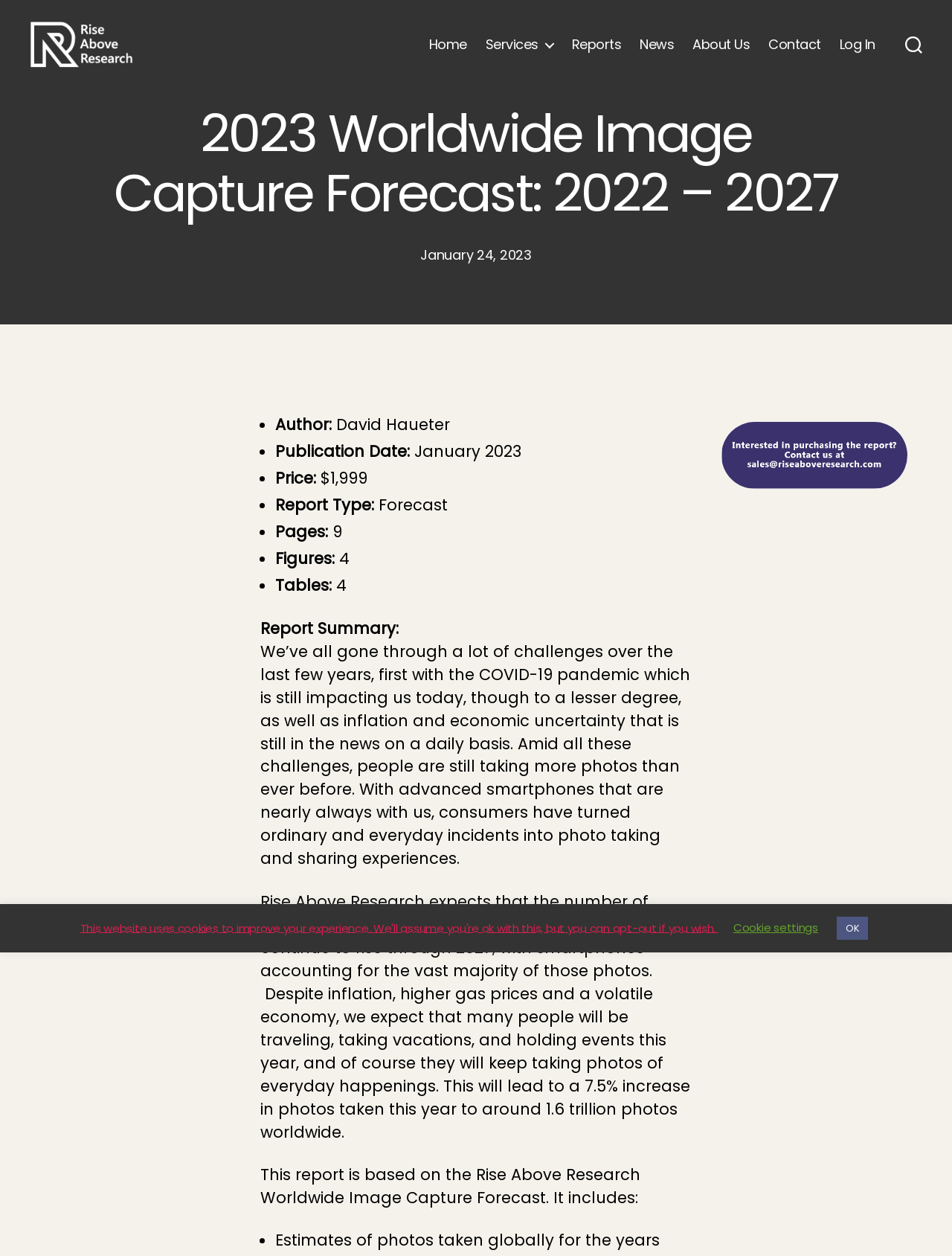What is the price of this report?
Please give a detailed and elaborate answer to the question.

The price of this report can be found in the section below the heading '2023 Worldwide Image Capture Forecast: 2022 – 2027'. It is listed as 'Price:' followed by the price '$1,999'.